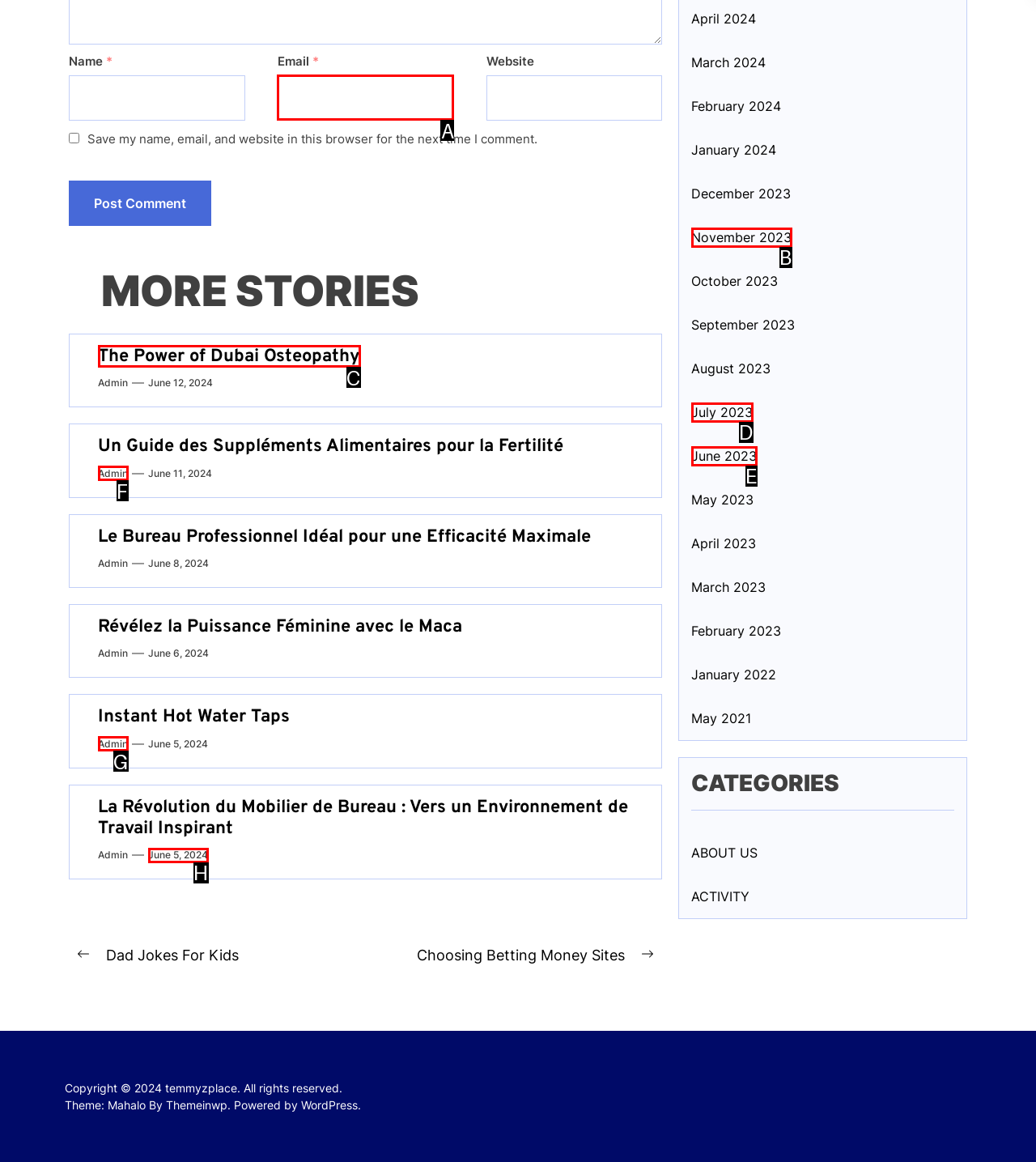Based on the description: parent_node: Email * aria-describedby="email-notes" name="email", identify the matching lettered UI element.
Answer by indicating the letter from the choices.

A